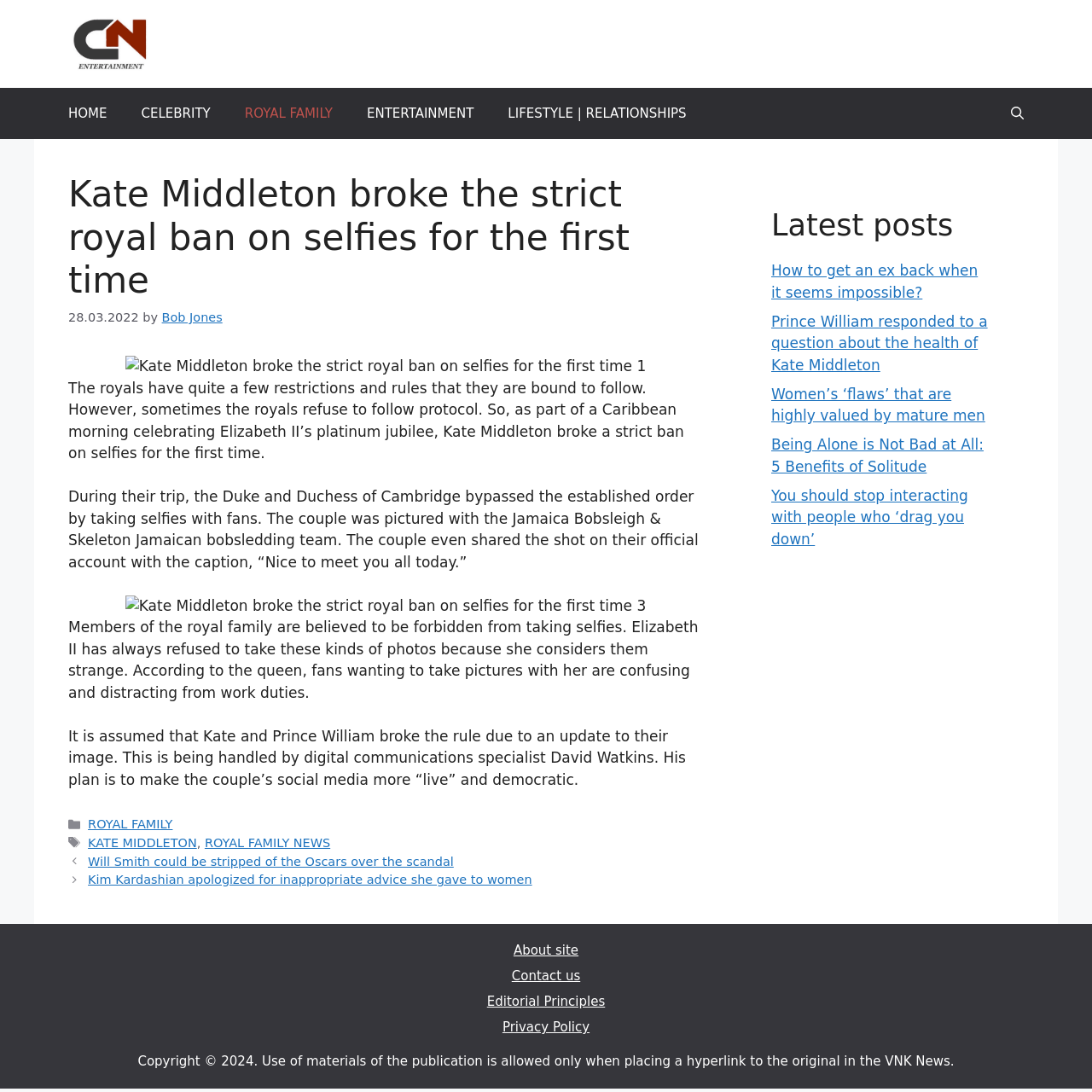Please specify the bounding box coordinates for the clickable region that will help you carry out the instruction: "Read the article about Kate Middleton breaking the royal ban on selfies".

[0.062, 0.159, 0.644, 0.815]